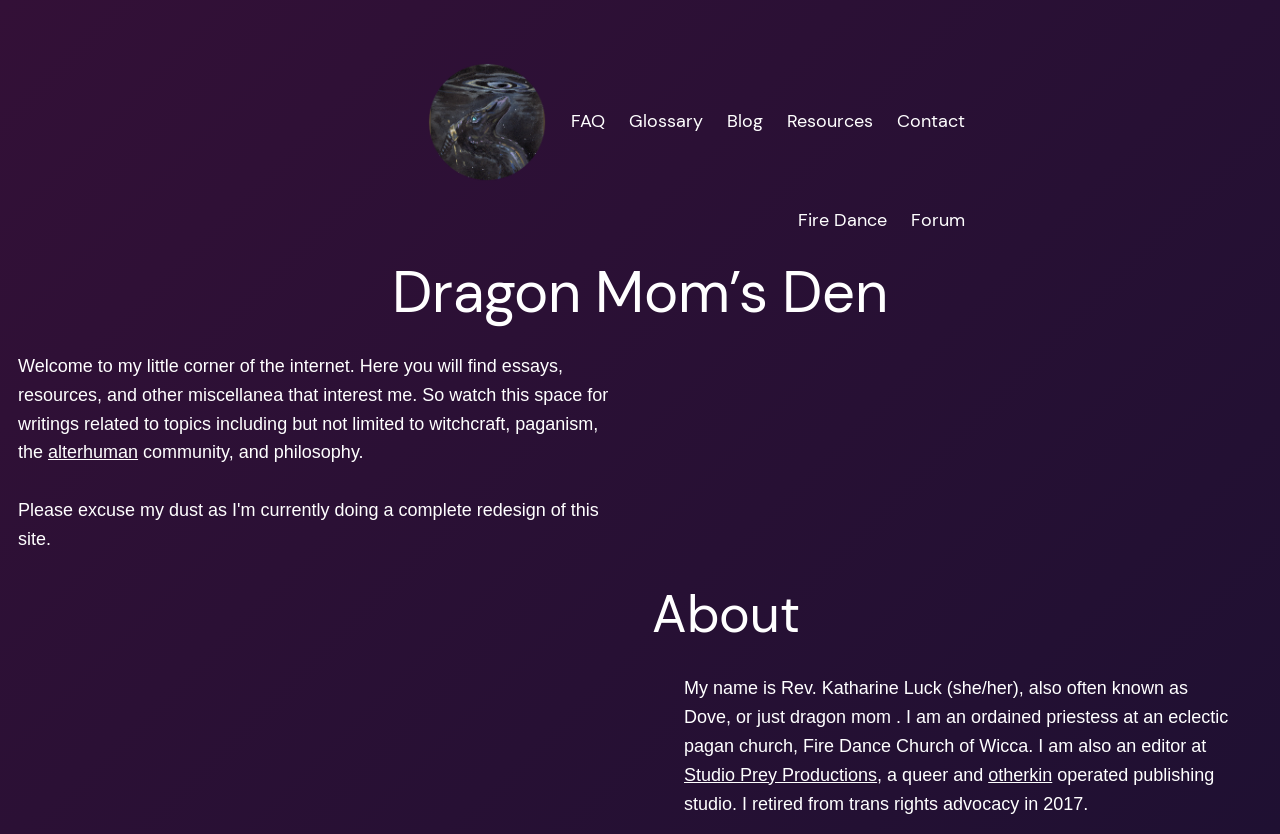Based on the visual content of the image, answer the question thoroughly: What is the author's preferred pronoun?

The author's preferred pronoun can be found in the 'About' section, where it is stated 'My name is Rev. Katharine Luck (she/her), also often known as Dove, or just dragon mom.'